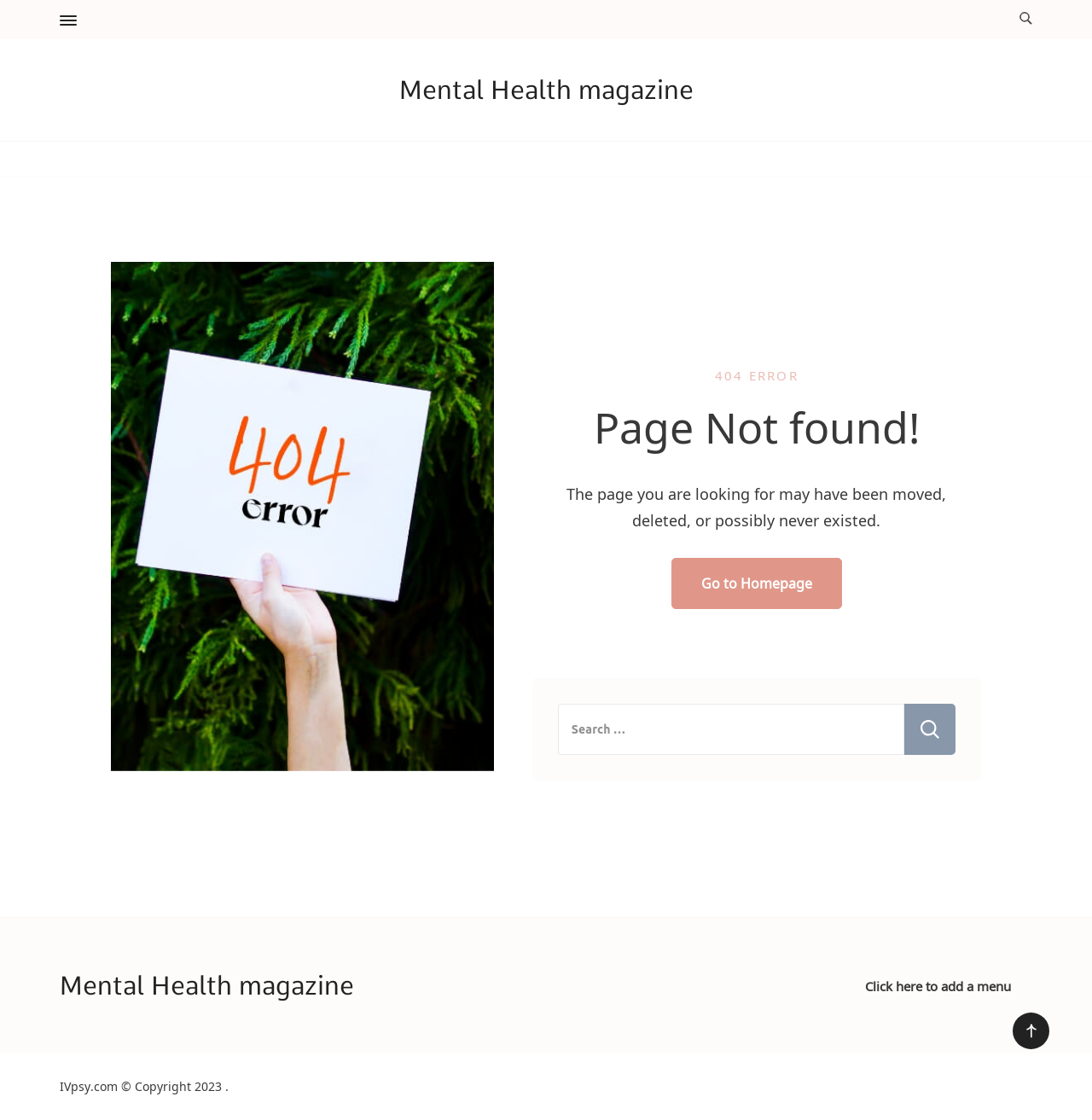Refer to the image and answer the question with as much detail as possible: What is the suggested action for the user?

The suggested action is displayed as a link with the text 'Go to Homepage' which is a child of the main element, indicating that the user can click on it to navigate to the homepage.